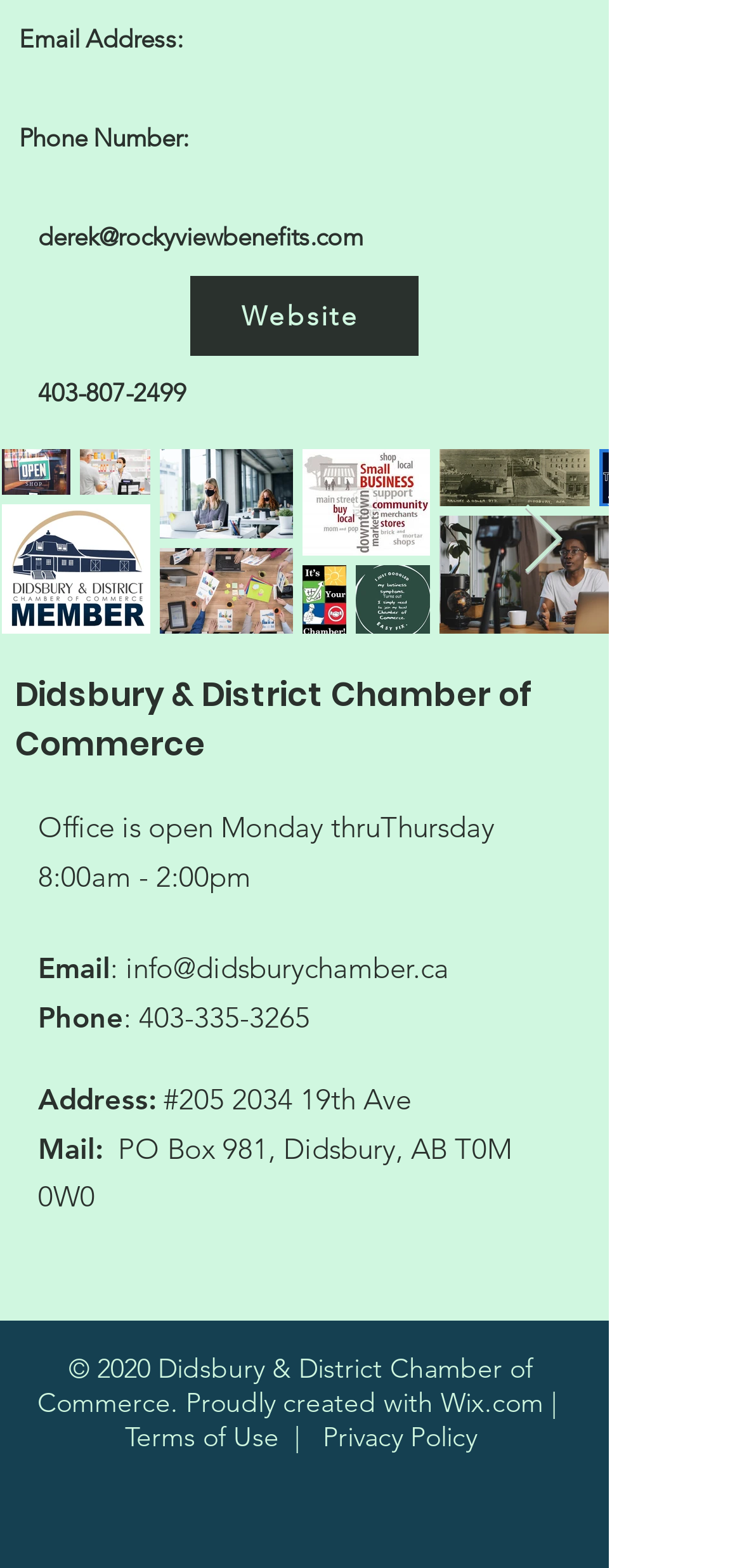Please locate the UI element described by "Website" and provide its bounding box coordinates.

[0.256, 0.176, 0.564, 0.227]